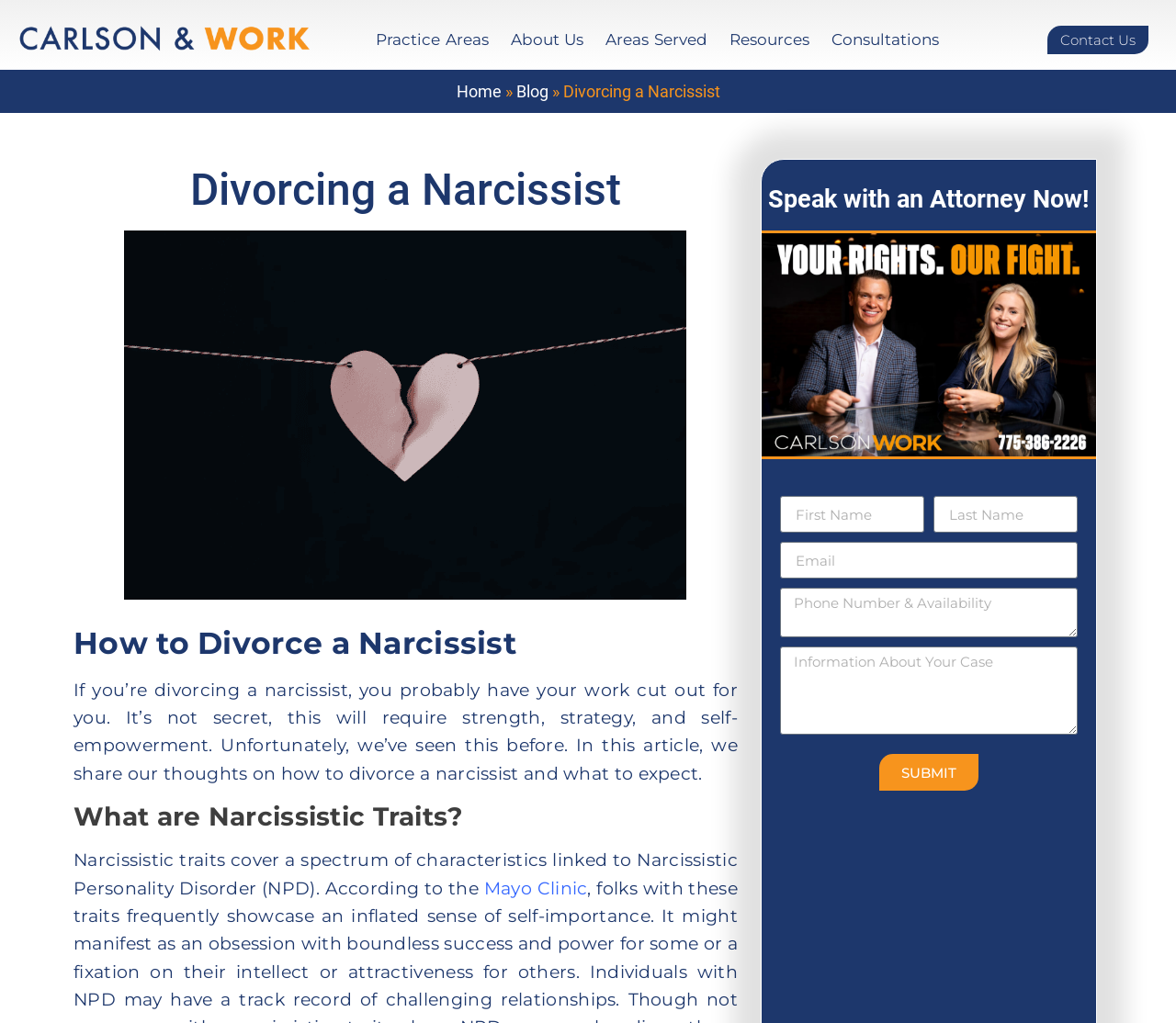Find and specify the bounding box coordinates that correspond to the clickable region for the instruction: "Click the 'SUBMIT' button".

[0.748, 0.737, 0.832, 0.773]